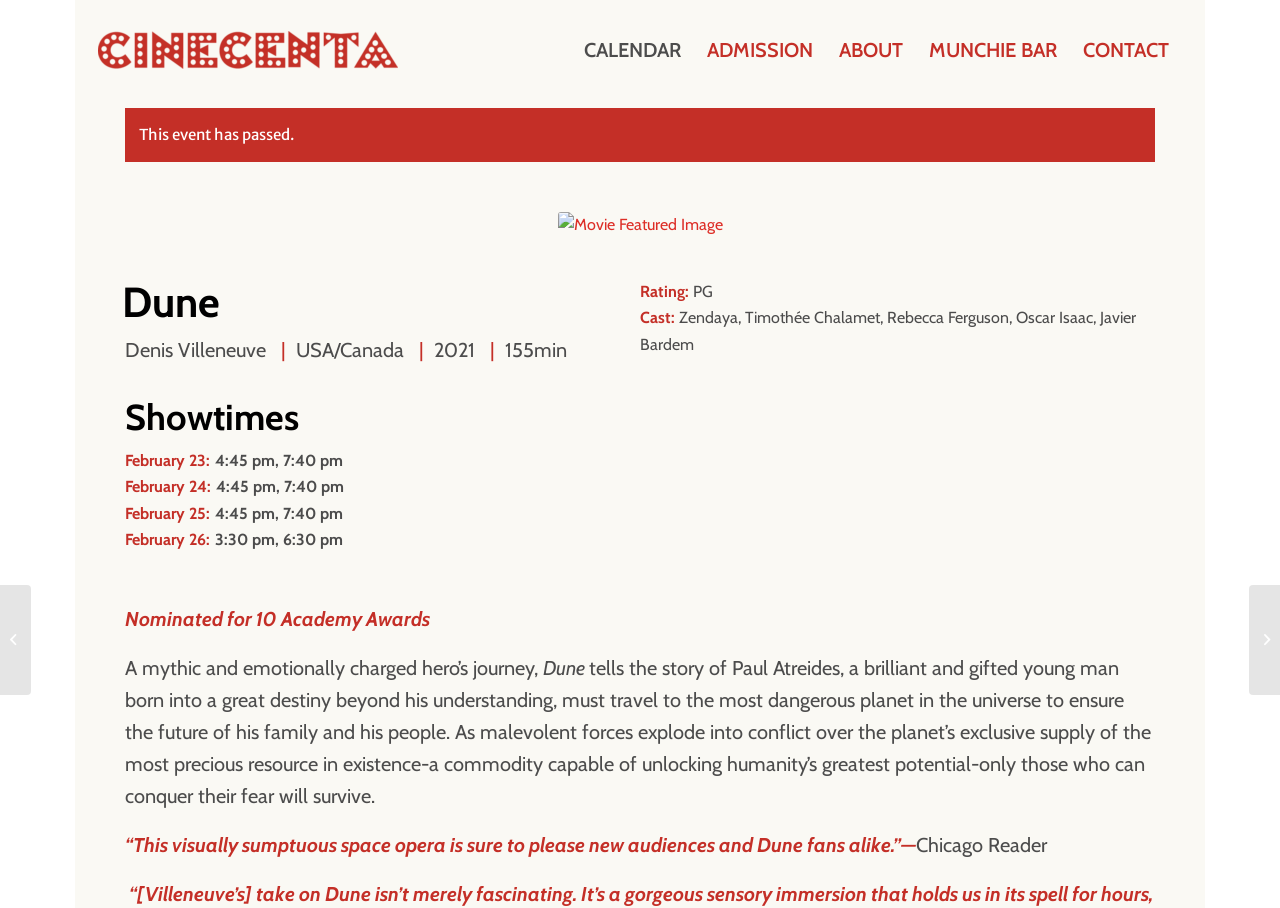Provide the bounding box coordinates for the area that should be clicked to complete the instruction: "View movie details".

[0.436, 0.234, 0.564, 0.263]